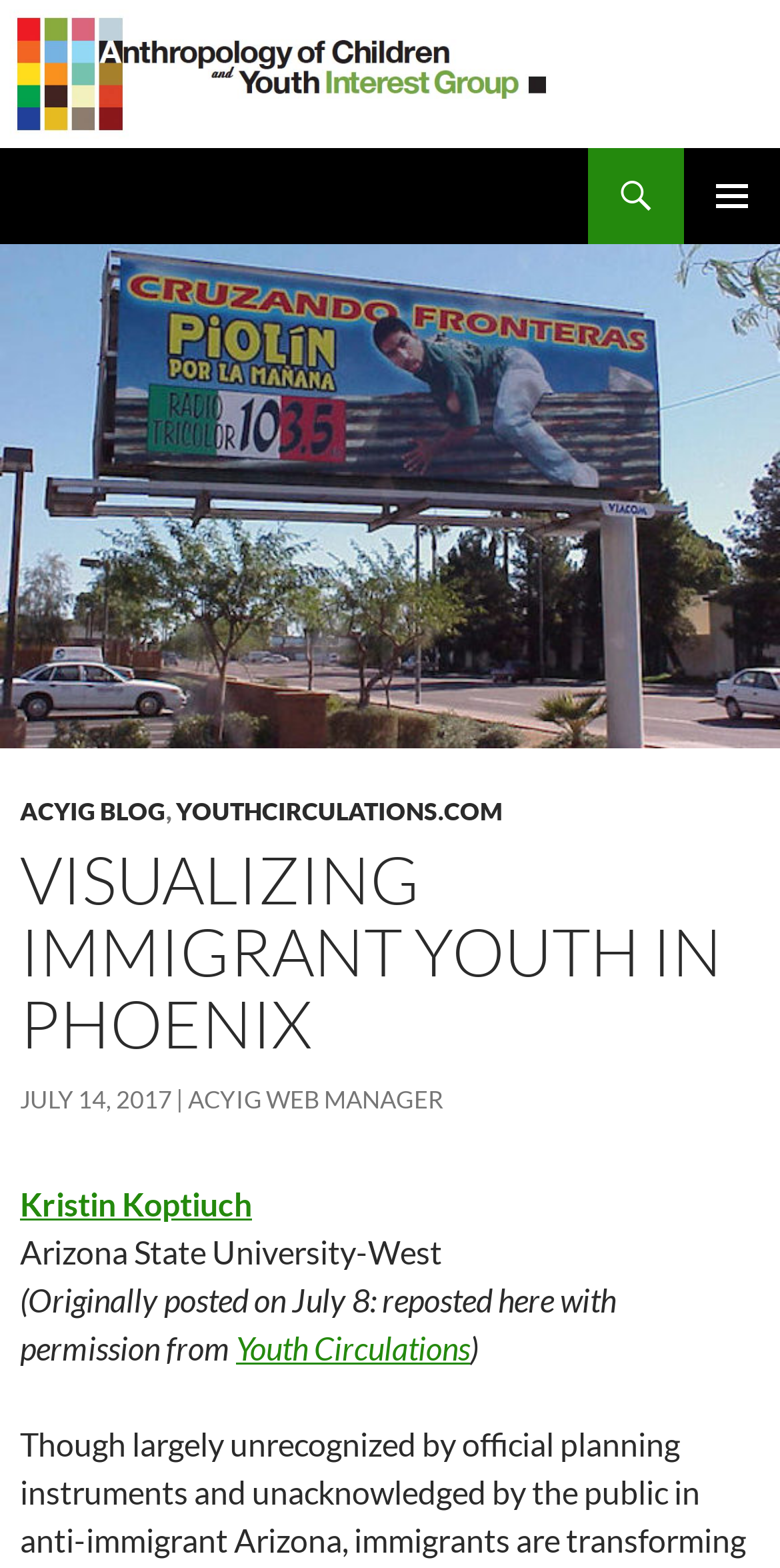Identify the bounding box coordinates of the specific part of the webpage to click to complete this instruction: "Open the primary menu".

[0.877, 0.095, 1.0, 0.156]